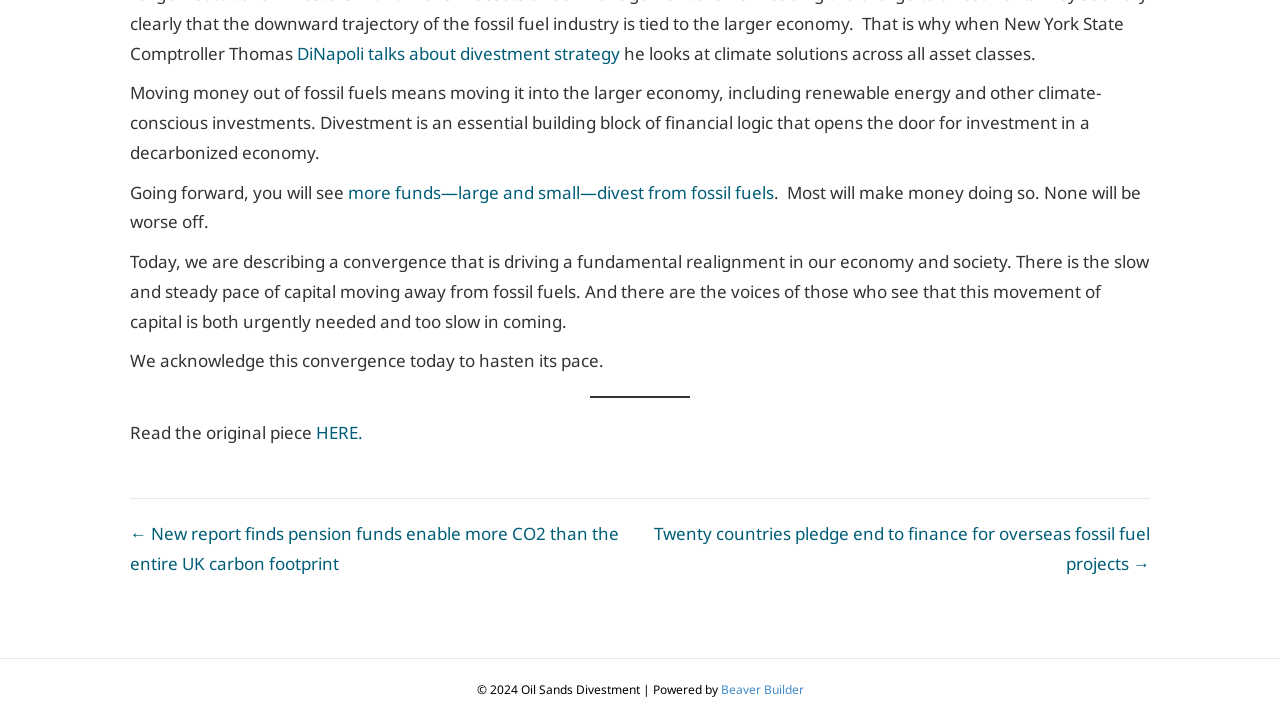Please find the bounding box for the UI component described as follows: "HERE.".

[0.247, 0.585, 0.284, 0.617]